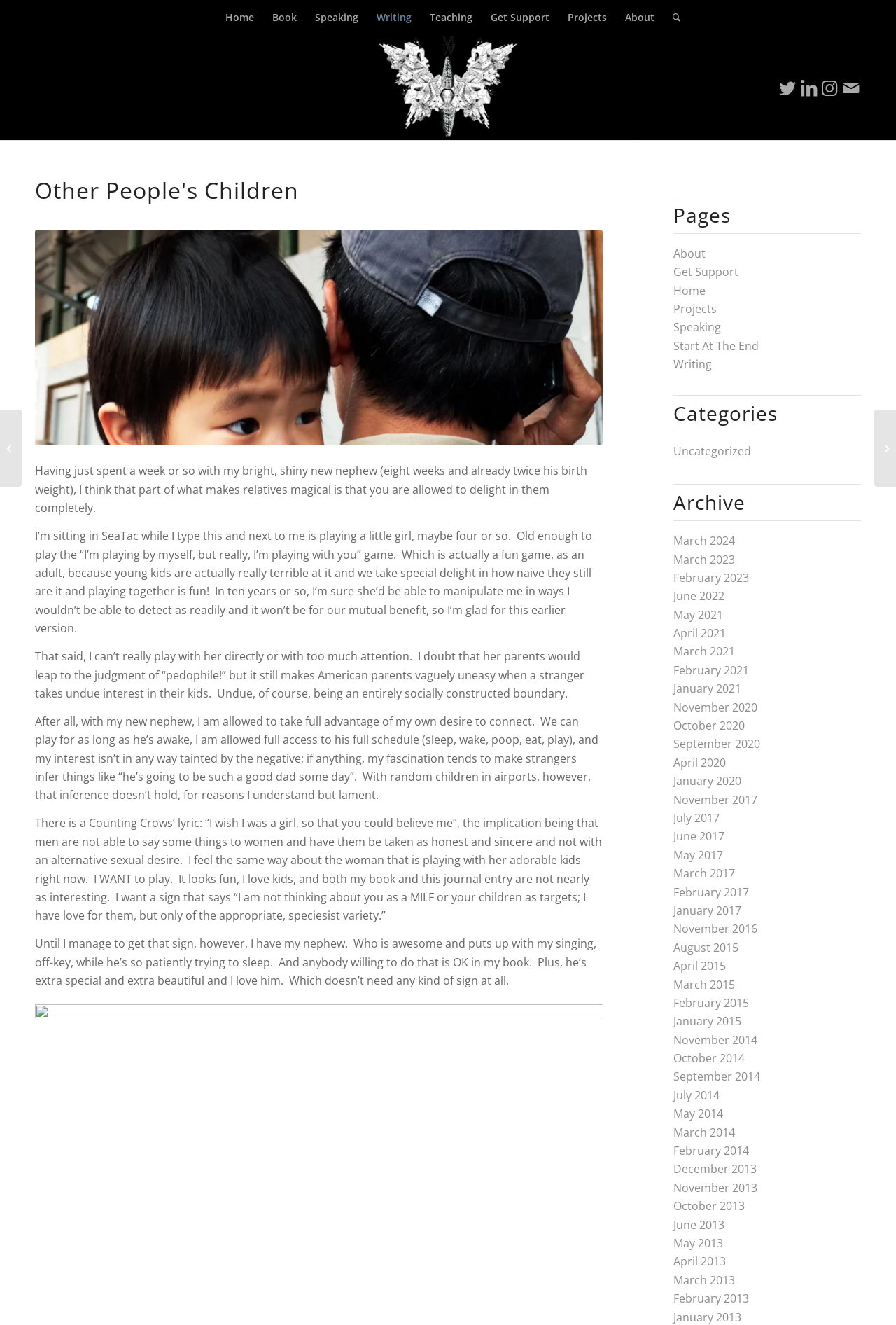Please specify the bounding box coordinates of the clickable section necessary to execute the following command: "Go to the 'About' page".

[0.752, 0.185, 0.788, 0.197]